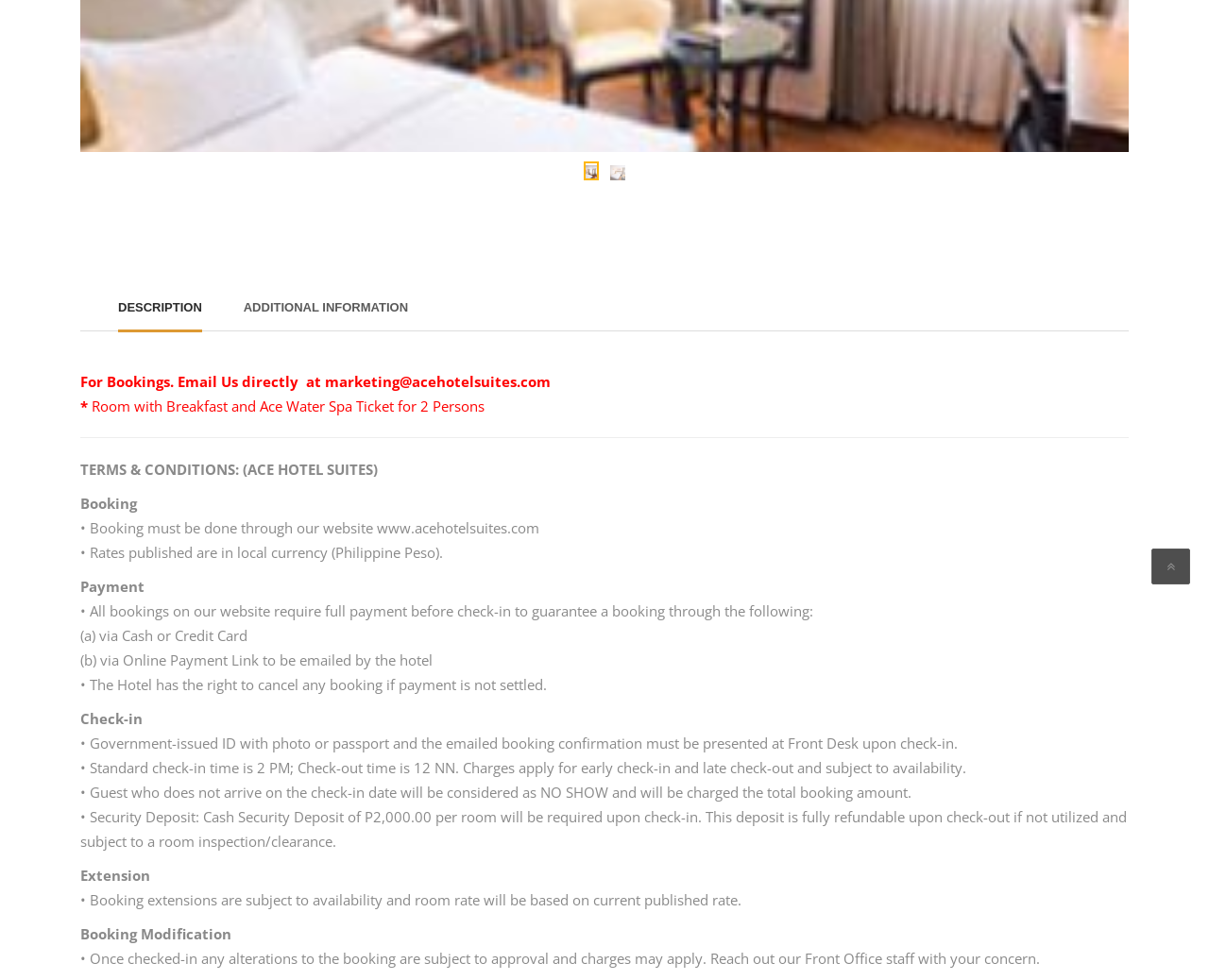Identify the bounding box of the HTML element described here: "Additional Information". Provide the coordinates as four float numbers between 0 and 1: [left, top, right, bottom].

[0.201, 0.3, 0.338, 0.337]